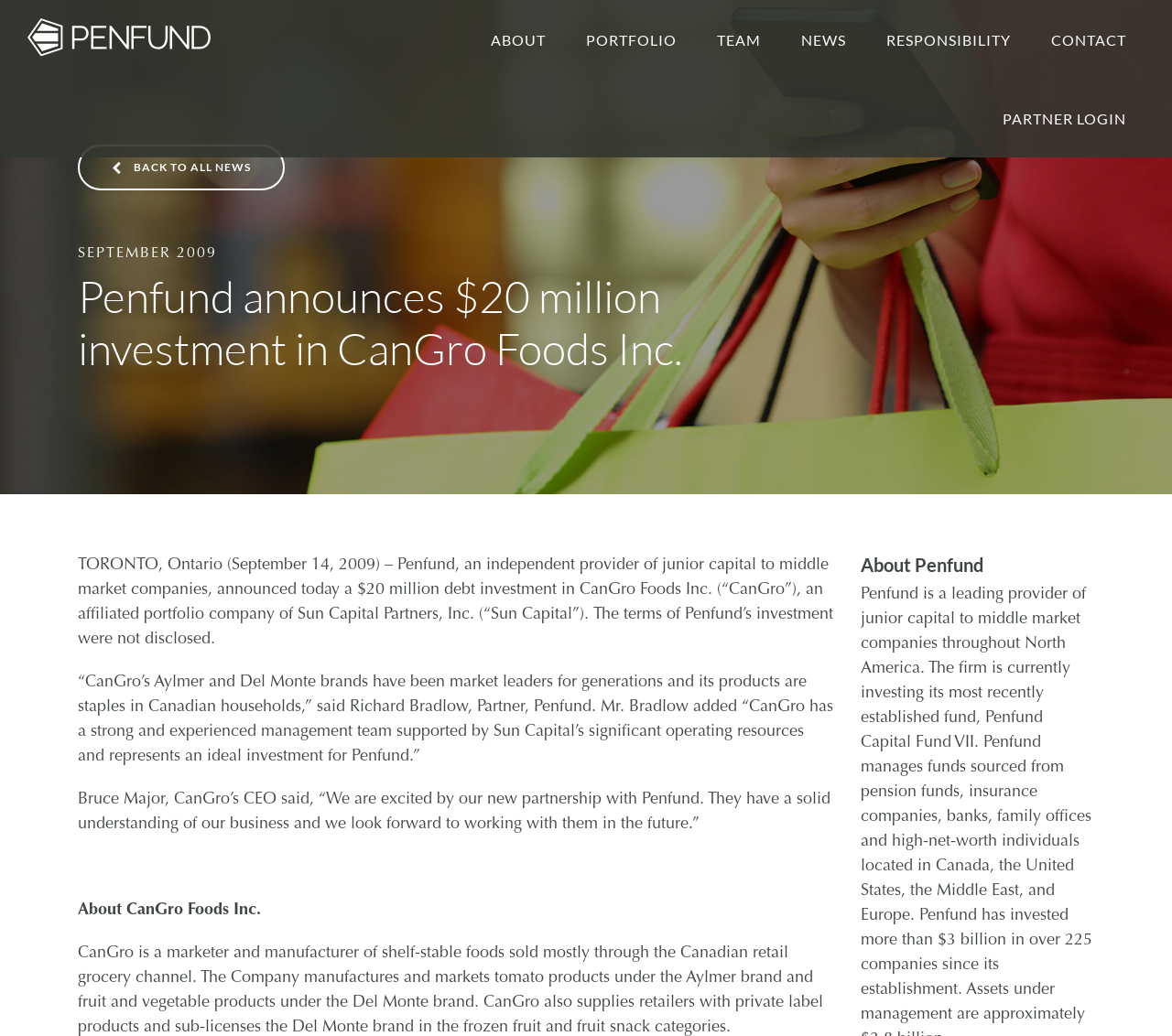Please identify the bounding box coordinates of the area I need to click to accomplish the following instruction: "read NEWS".

[0.668, 0.0, 0.738, 0.076]